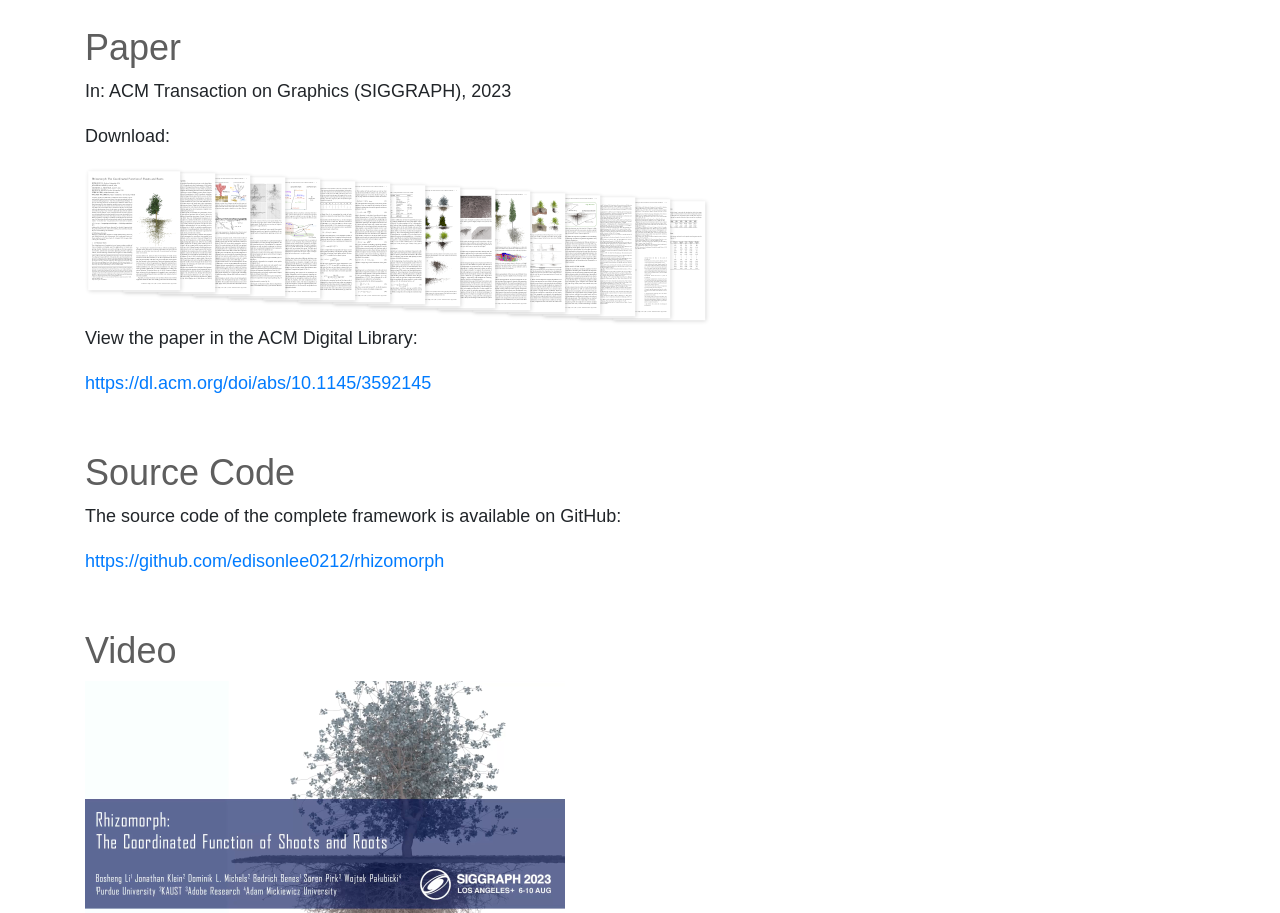What is the name of the GitHub repository for the source code?
Using the image as a reference, answer with just one word or a short phrase.

rhizomorph